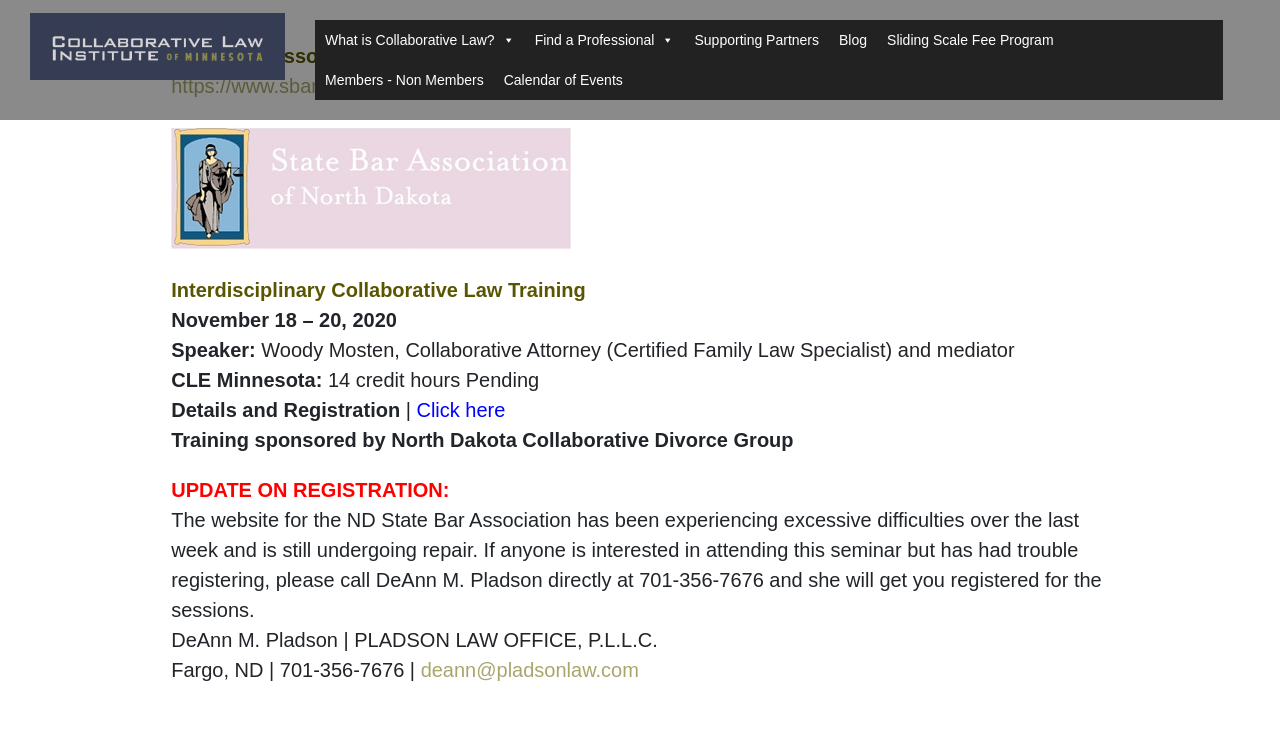Based on the image, provide a detailed response to the question:
What is the topic of the training event?

I found the answer by looking at the main content of the webpage, where it says 'Interdisciplinary Collaborative Law Training' and provides details about the event.